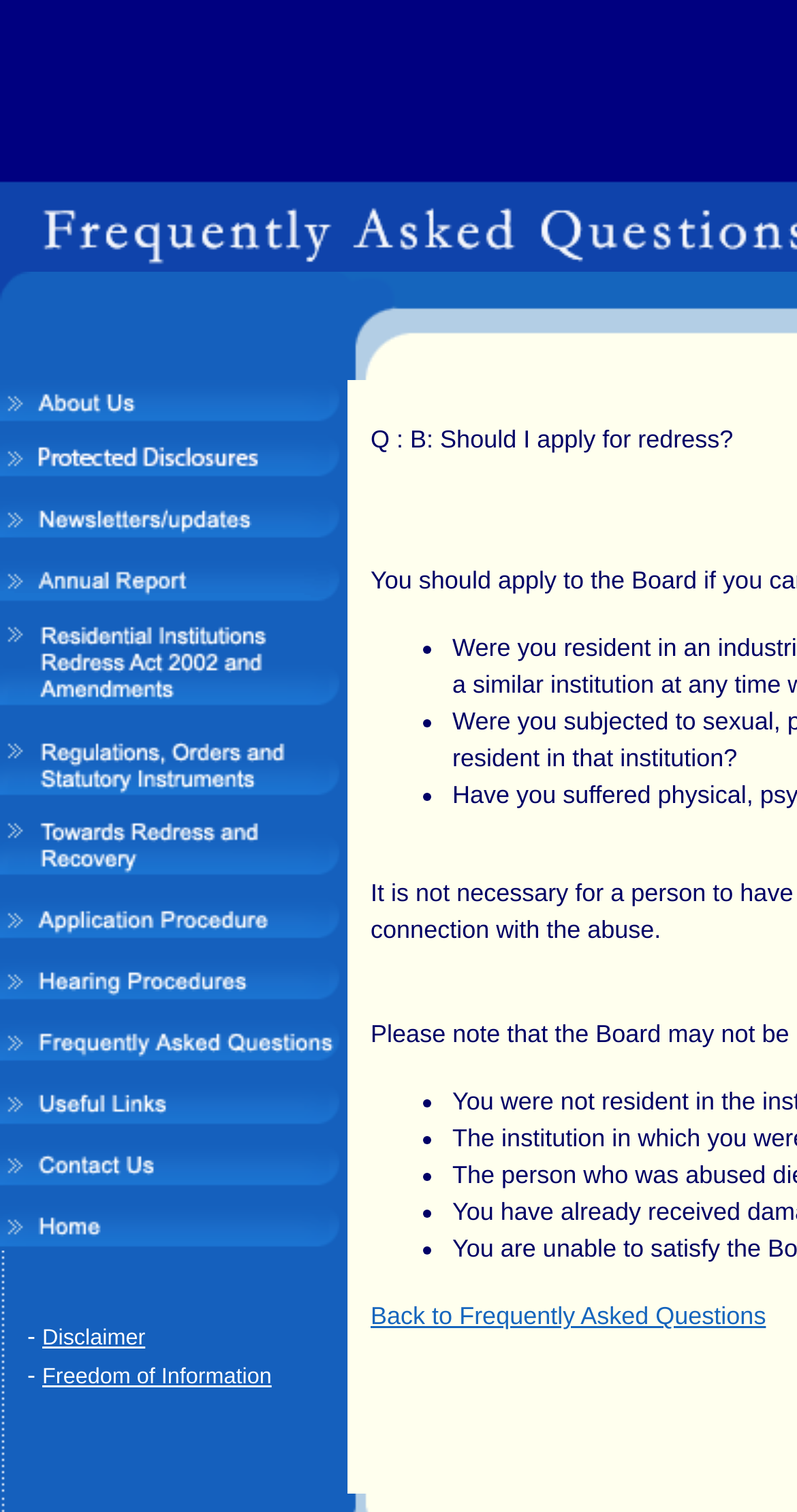Give a concise answer using one word or a phrase to the following question:
How many images are in the main menu?

14